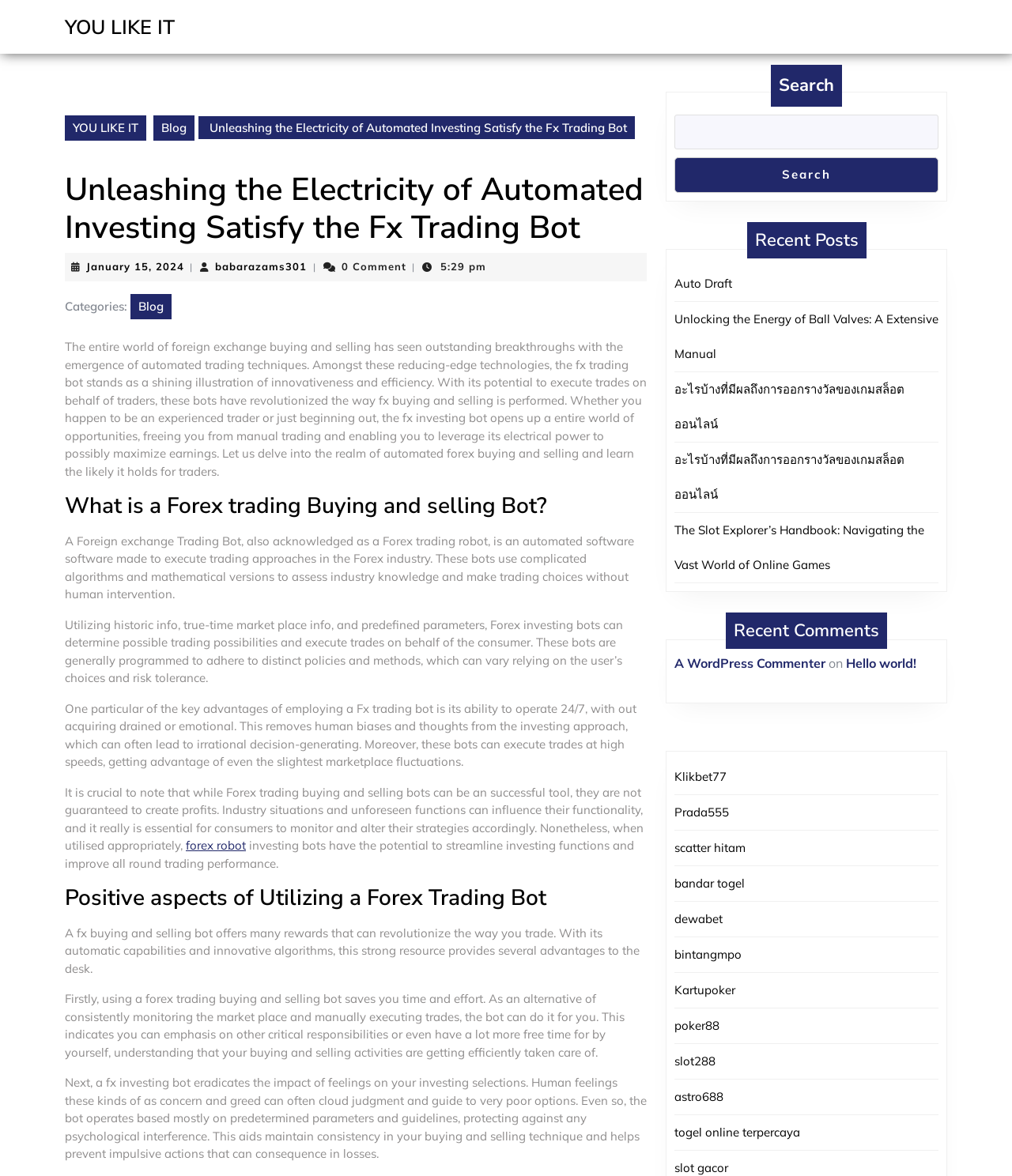Kindly determine the bounding box coordinates for the clickable area to achieve the given instruction: "View the categories".

[0.064, 0.254, 0.126, 0.266]